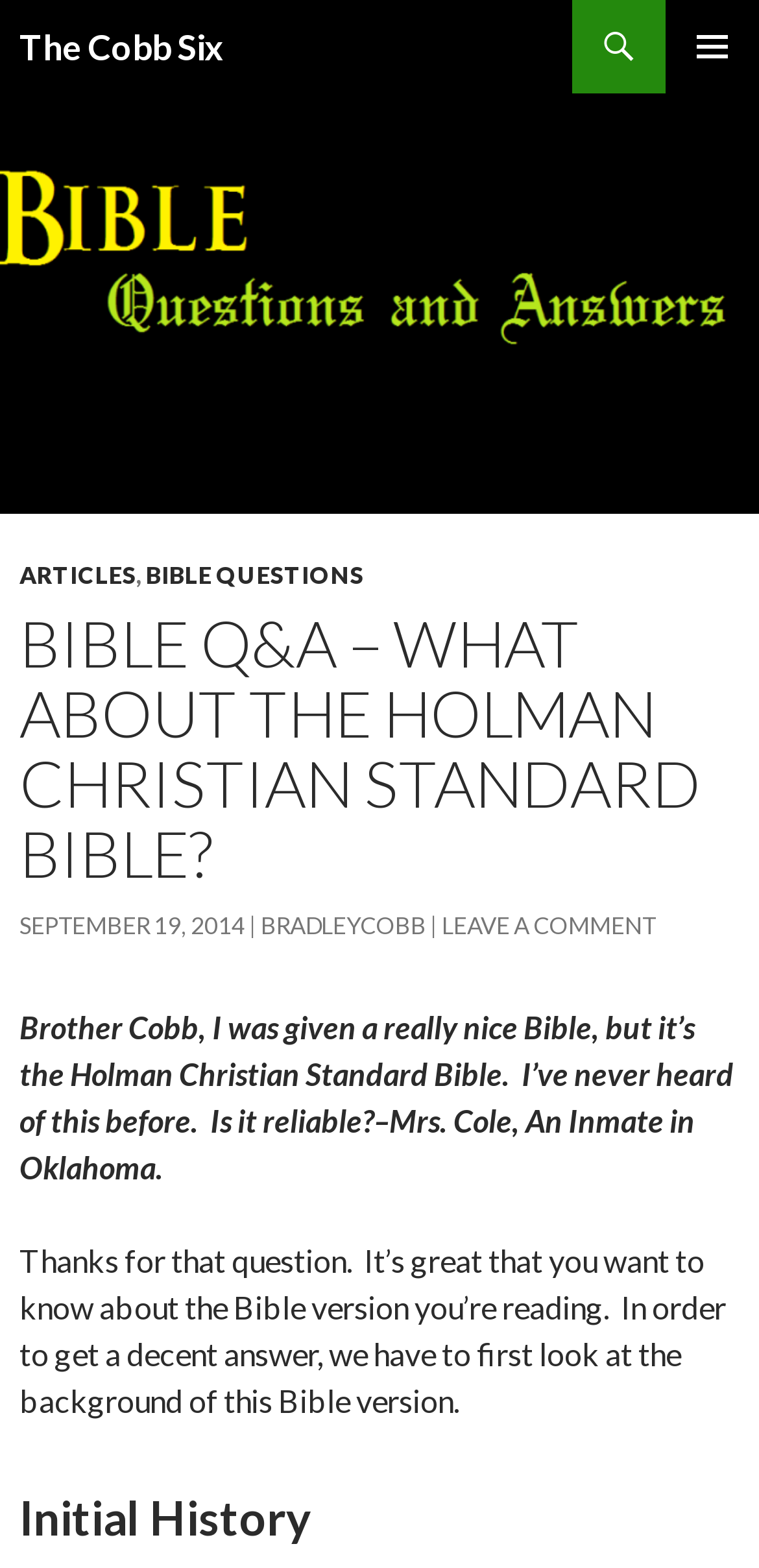Determine the bounding box coordinates for the HTML element mentioned in the following description: "Articles". The coordinates should be a list of four floats ranging from 0 to 1, represented as [left, top, right, bottom].

[0.026, 0.357, 0.179, 0.376]